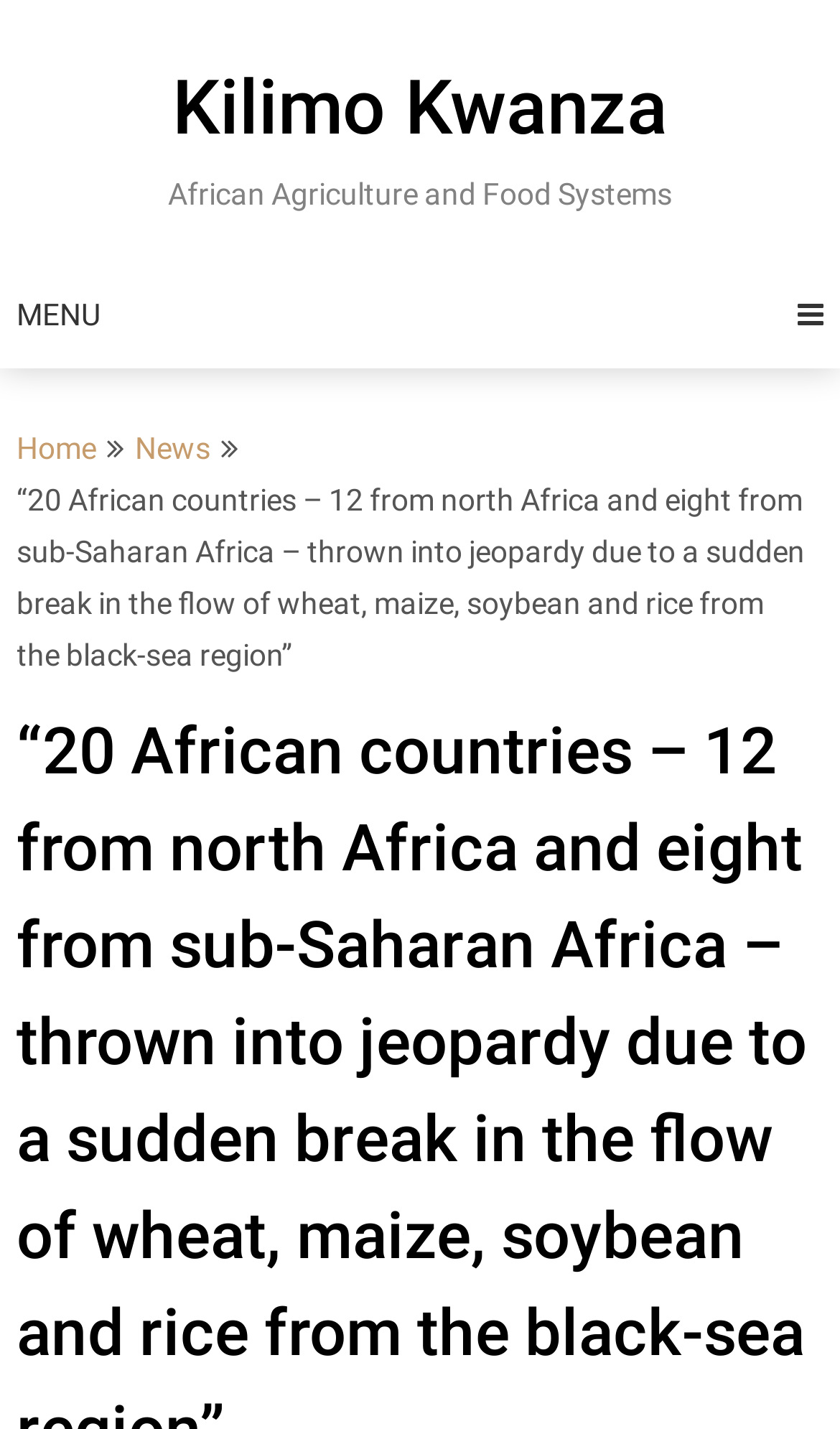How many navigation links are available?
Give a detailed and exhaustive answer to the question.

The number of navigation links can be determined by looking at the link elements with the texts 'MENU', 'Home', and 'News' which are located at the top of the webpage.